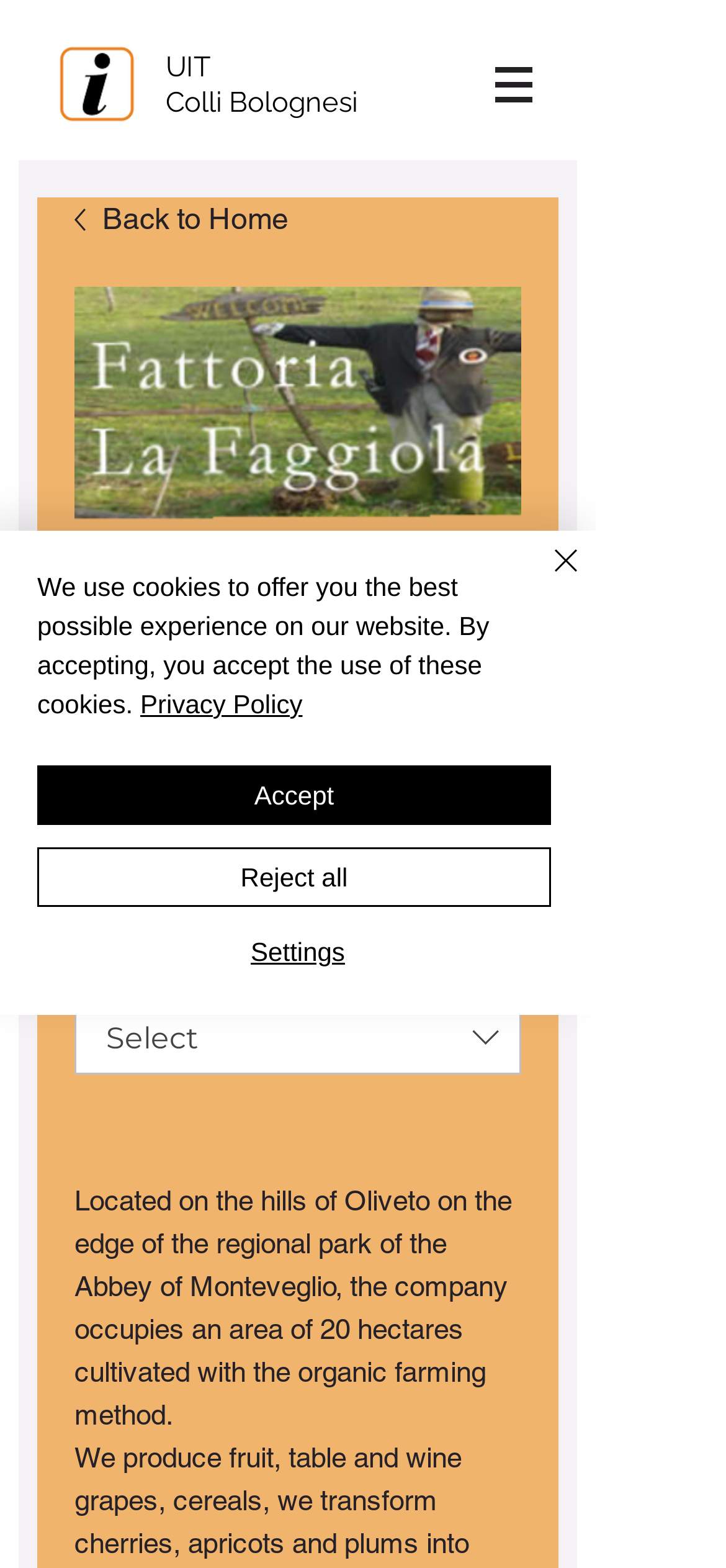Use a single word or phrase to answer the question:
What is the company's farming method?

Organic